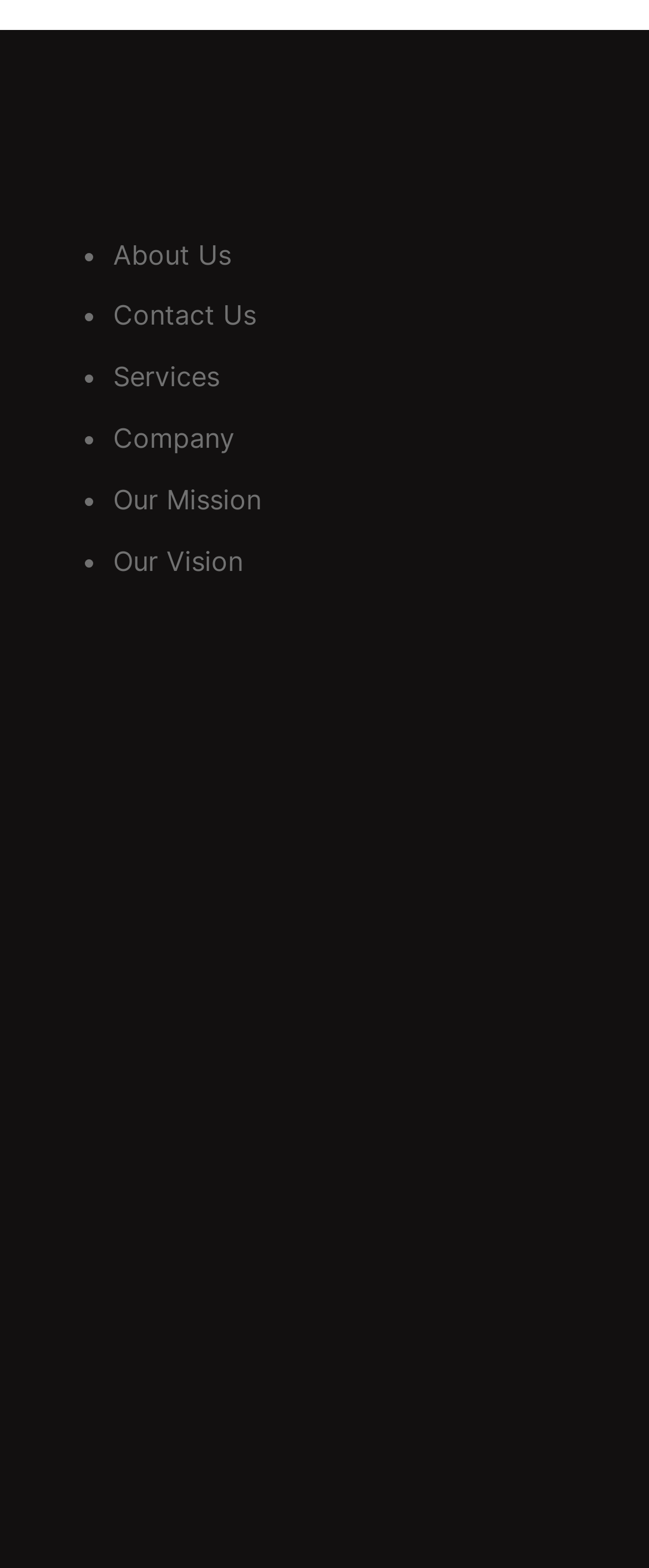Please answer the following question using a single word or phrase: What is the address of the office?

27851 Bradley Rd, Ste 145, Menifee, Ca